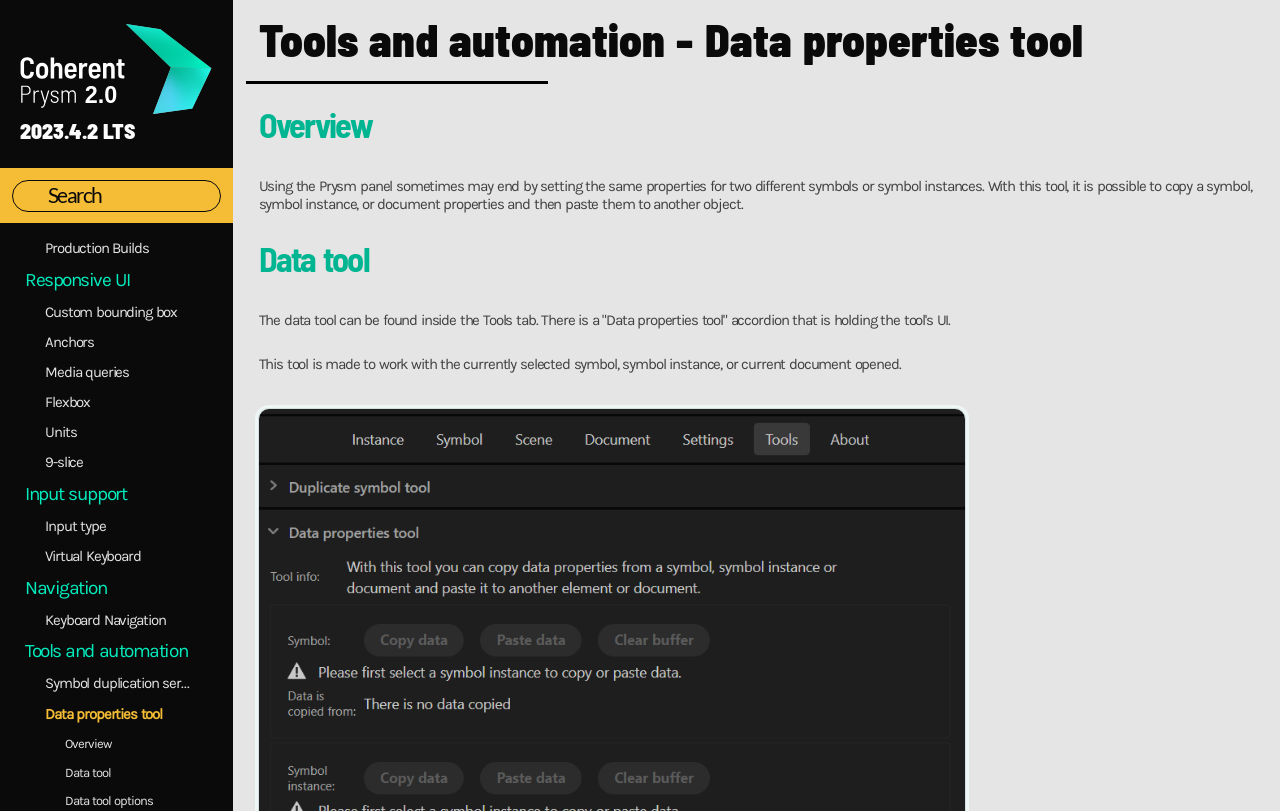Determine the main headline of the webpage and provide its text.

Tools and automation - Data properties tool